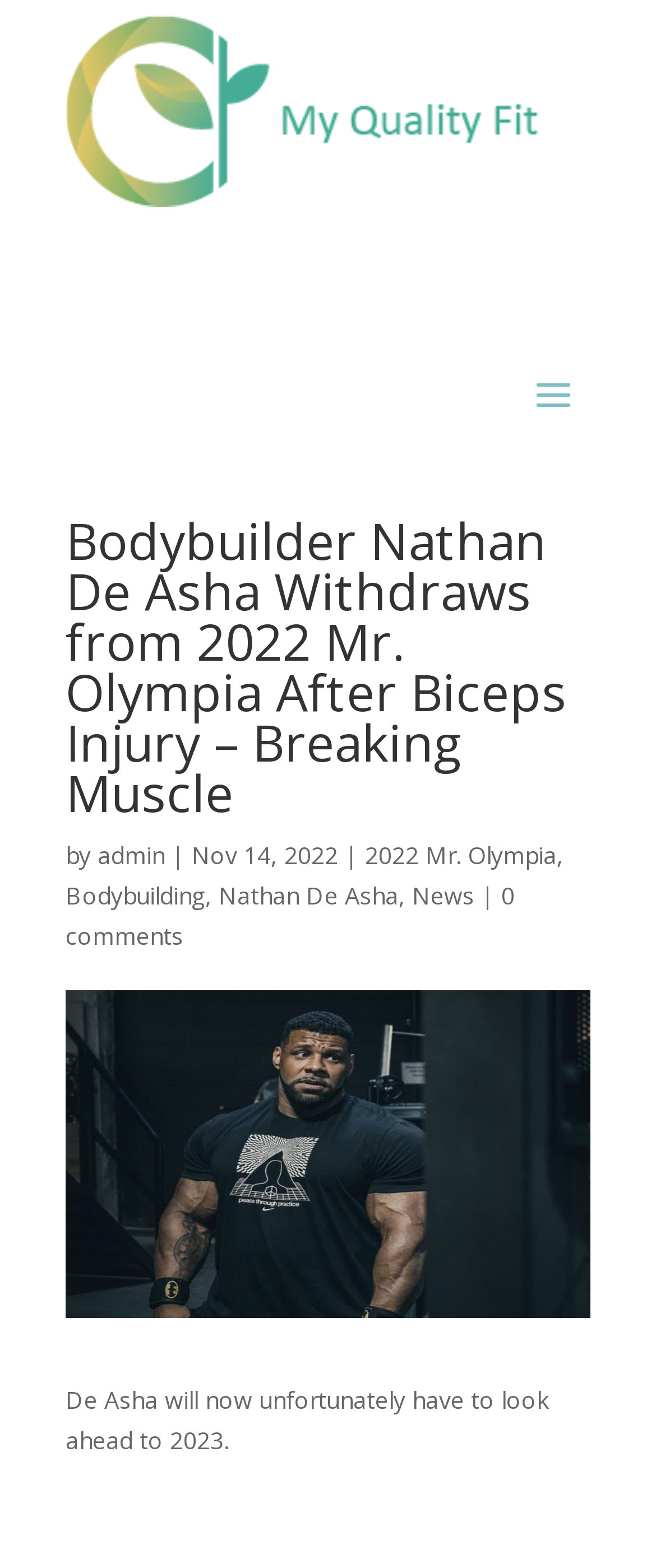What is the current status of Nathan De Asha's competition?
Provide a one-word or short-phrase answer based on the image.

He will look ahead to 2023